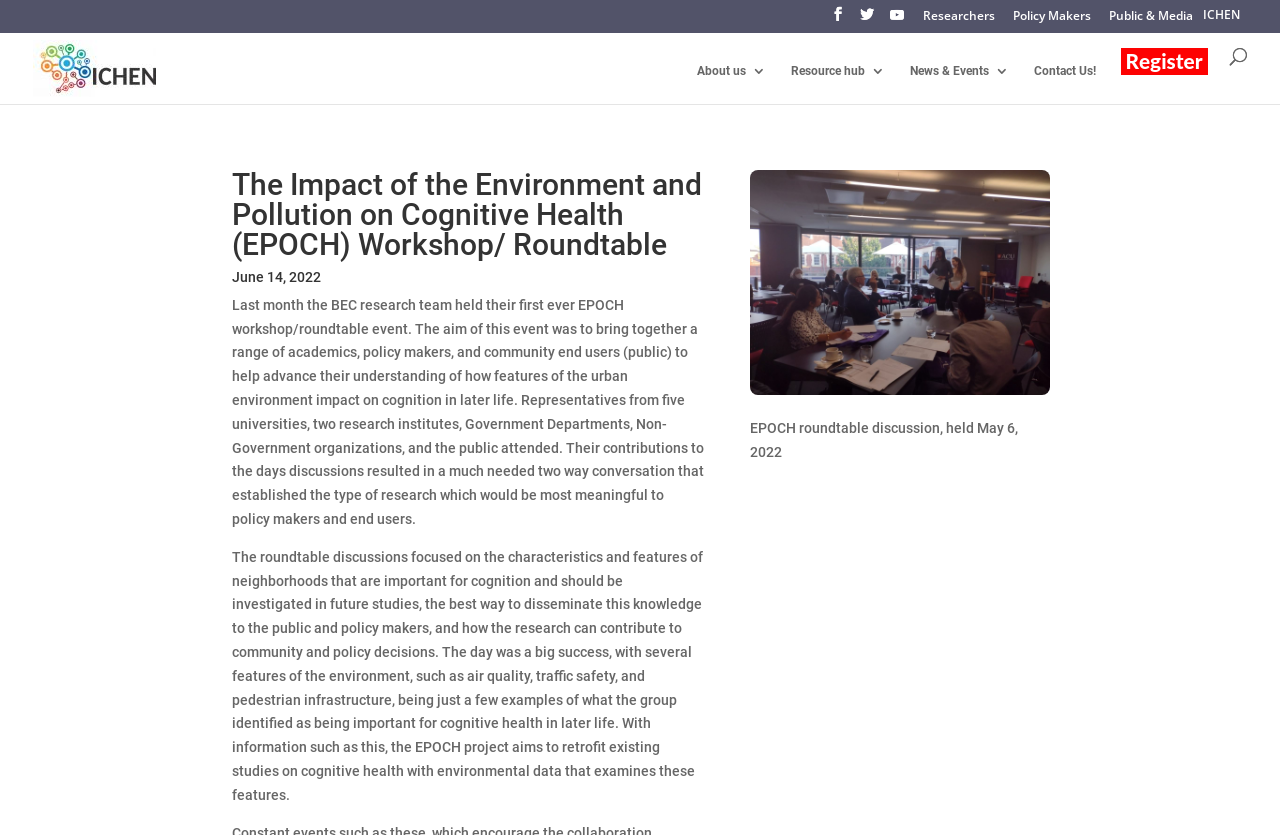Pinpoint the bounding box coordinates for the area that should be clicked to perform the following instruction: "Read about the EPOCH workshop".

[0.182, 0.203, 0.551, 0.323]